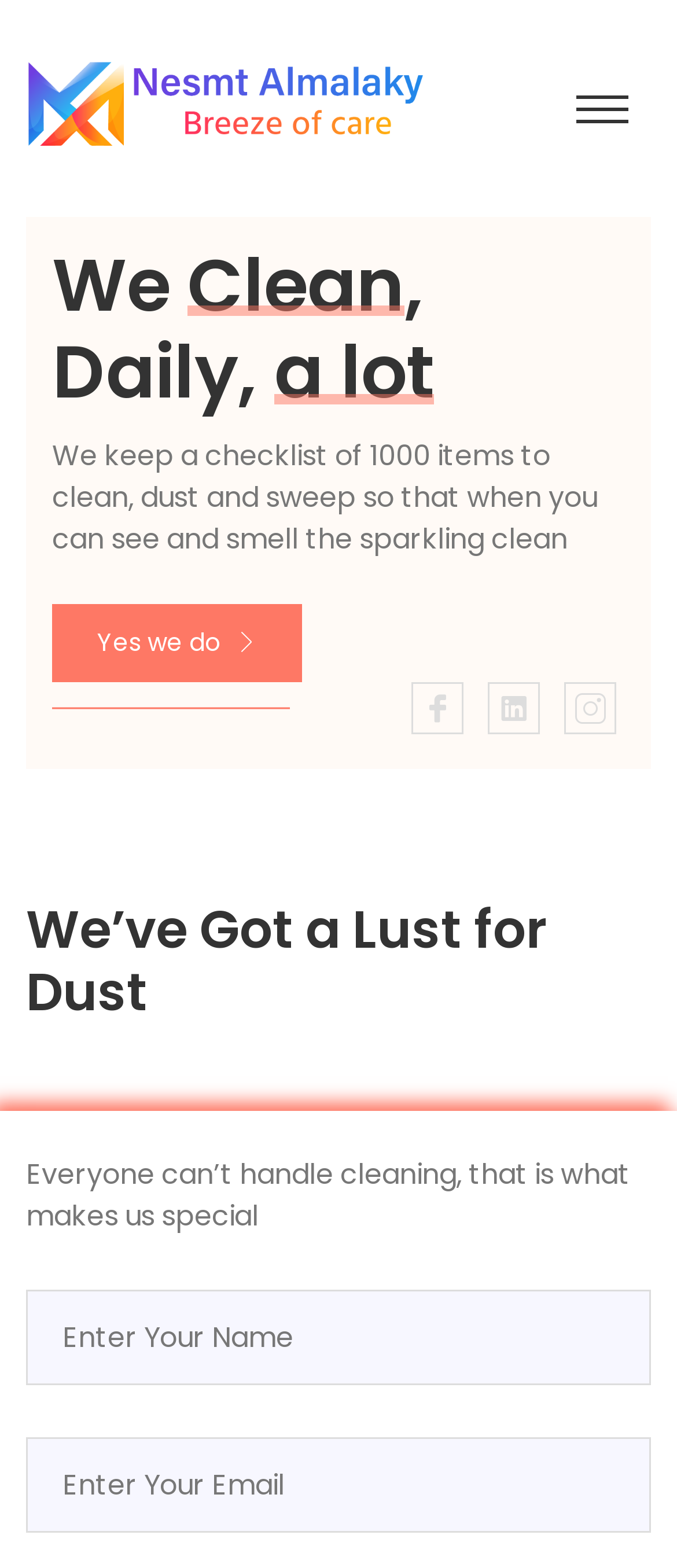Please answer the following question using a single word or phrase: 
What is the purpose of the two textboxes?

To enter name and email